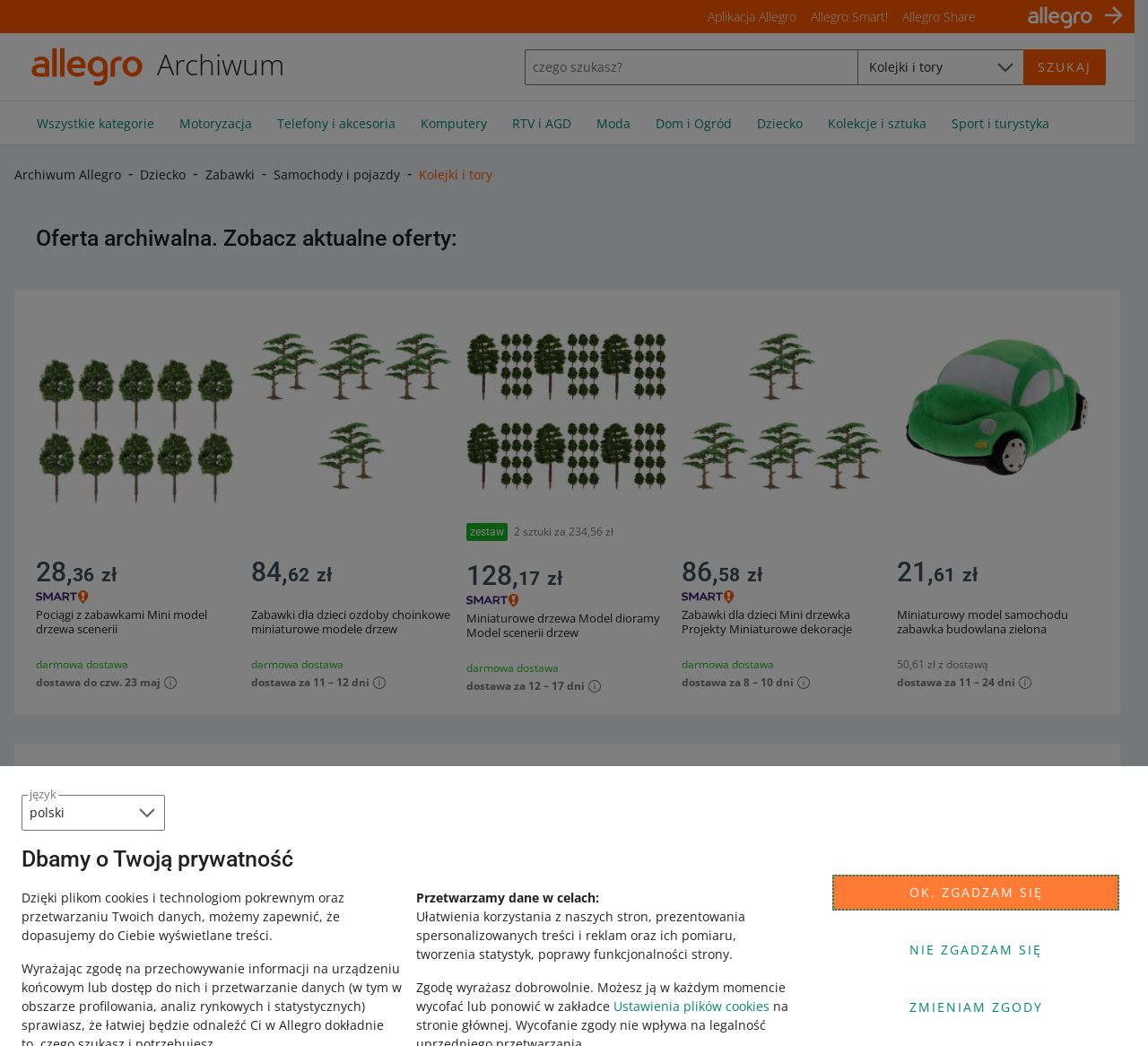Please predict the bounding box coordinates of the element's region where a click is necessary to complete the following instruction: "Go to Allegro Smart!". The coordinates should be represented by four float numbers between 0 and 1, i.e., [left, top, right, bottom].

[0.7, 0.008, 0.779, 0.024]